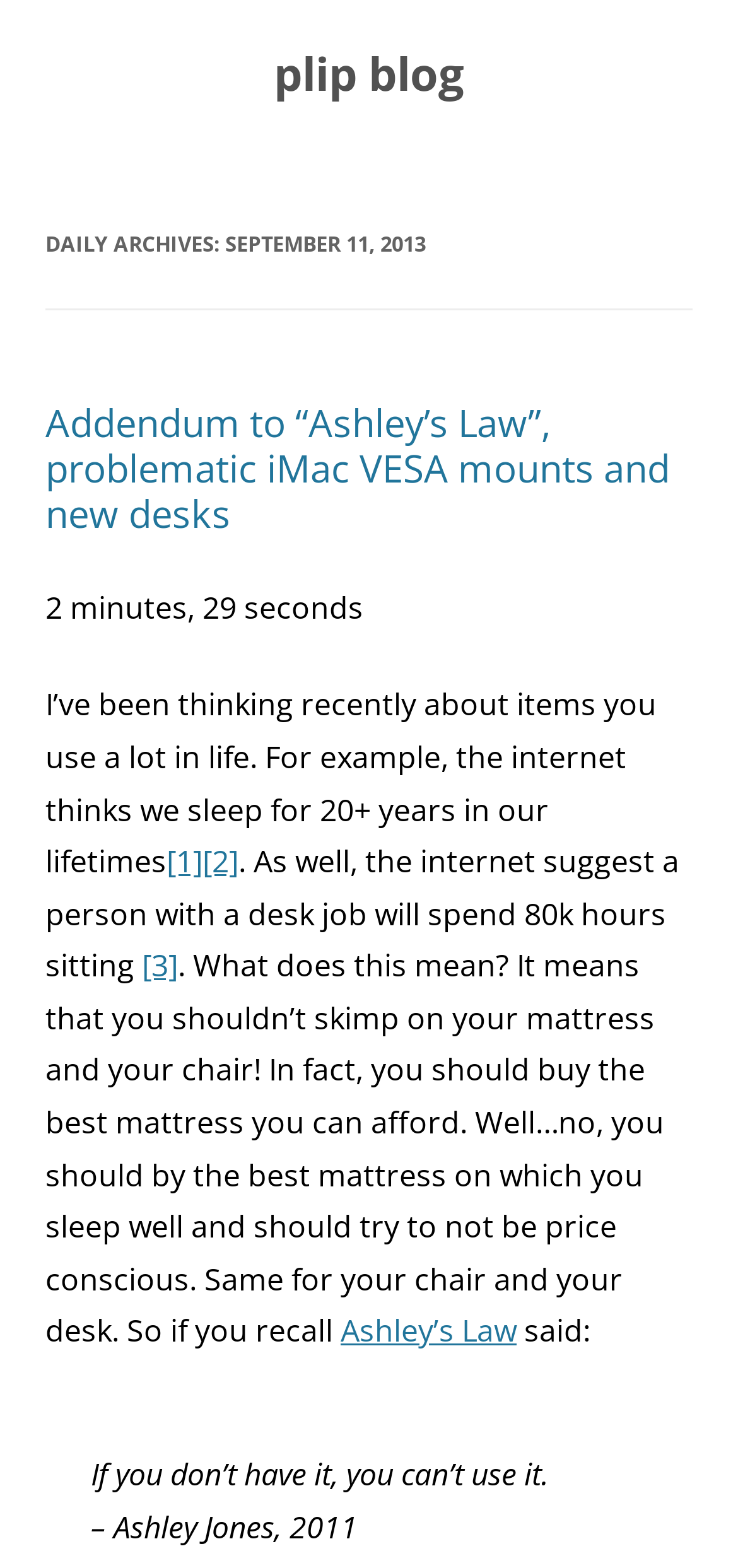What is the date of the daily archives? Examine the screenshot and reply using just one word or a brief phrase.

September 11, 2013